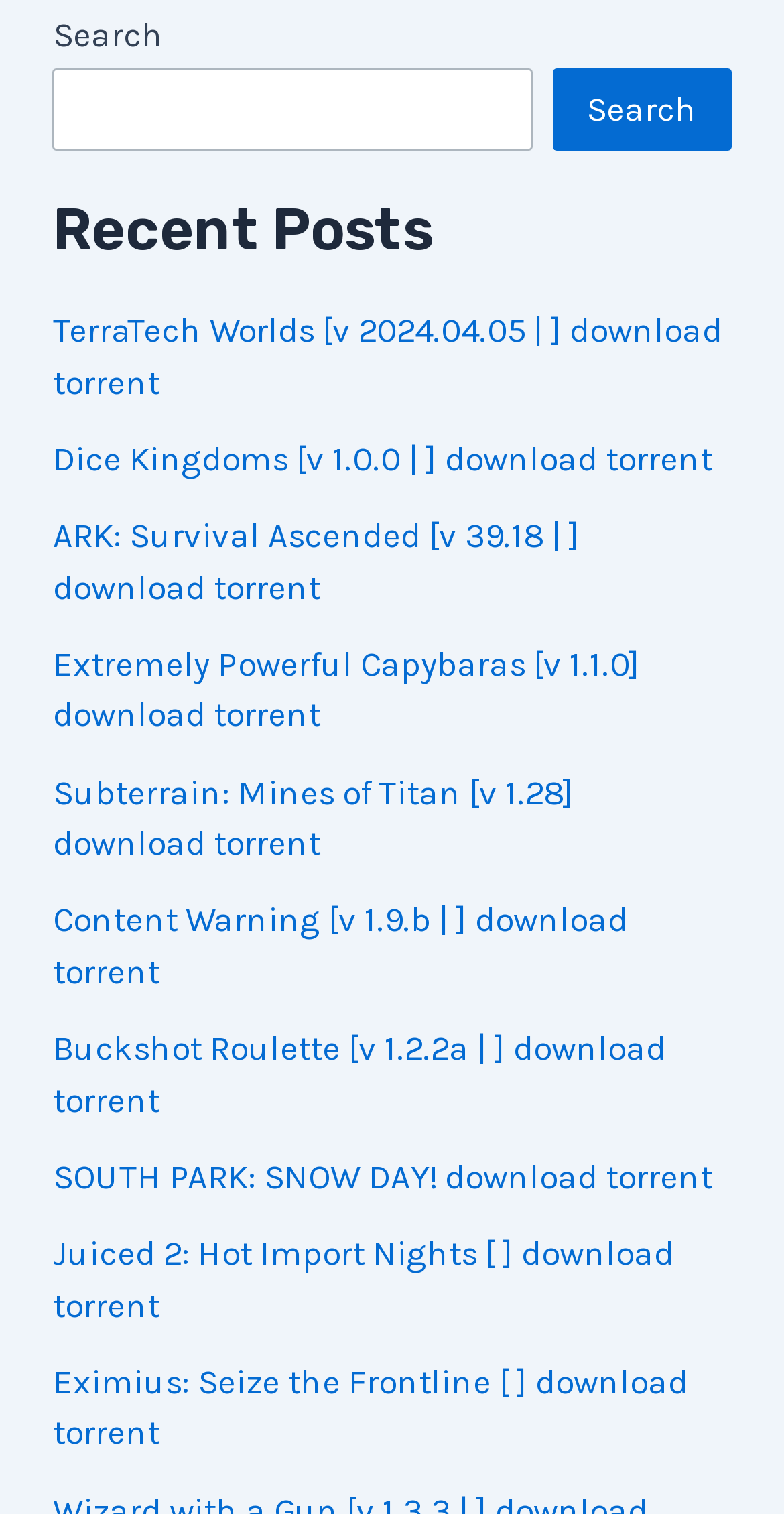Please find the bounding box coordinates for the clickable element needed to perform this instruction: "Download TerraTech Worlds torrent".

[0.067, 0.205, 0.921, 0.265]